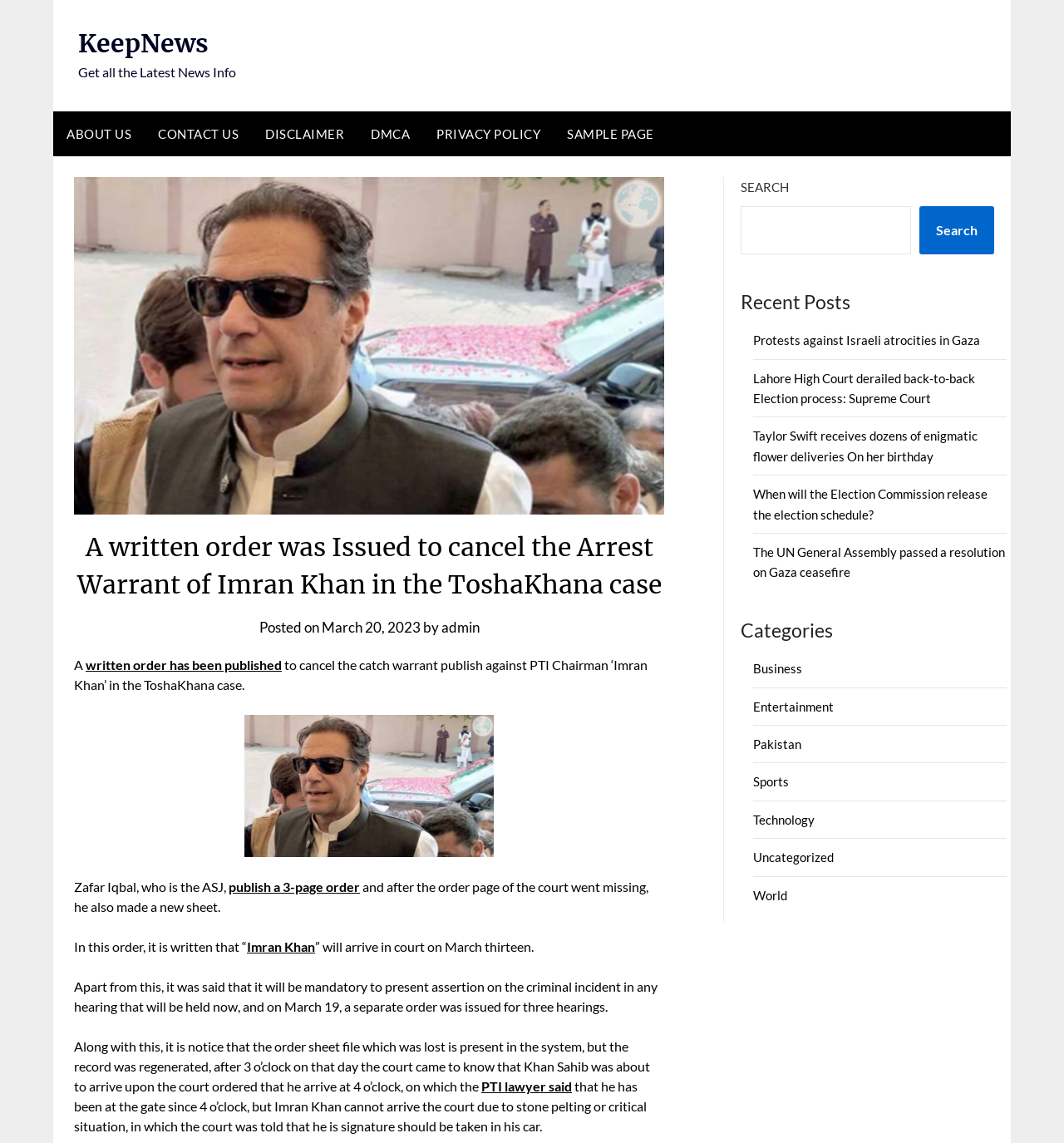Who is the author of the news article about Imran Khan?
By examining the image, provide a one-word or phrase answer.

admin